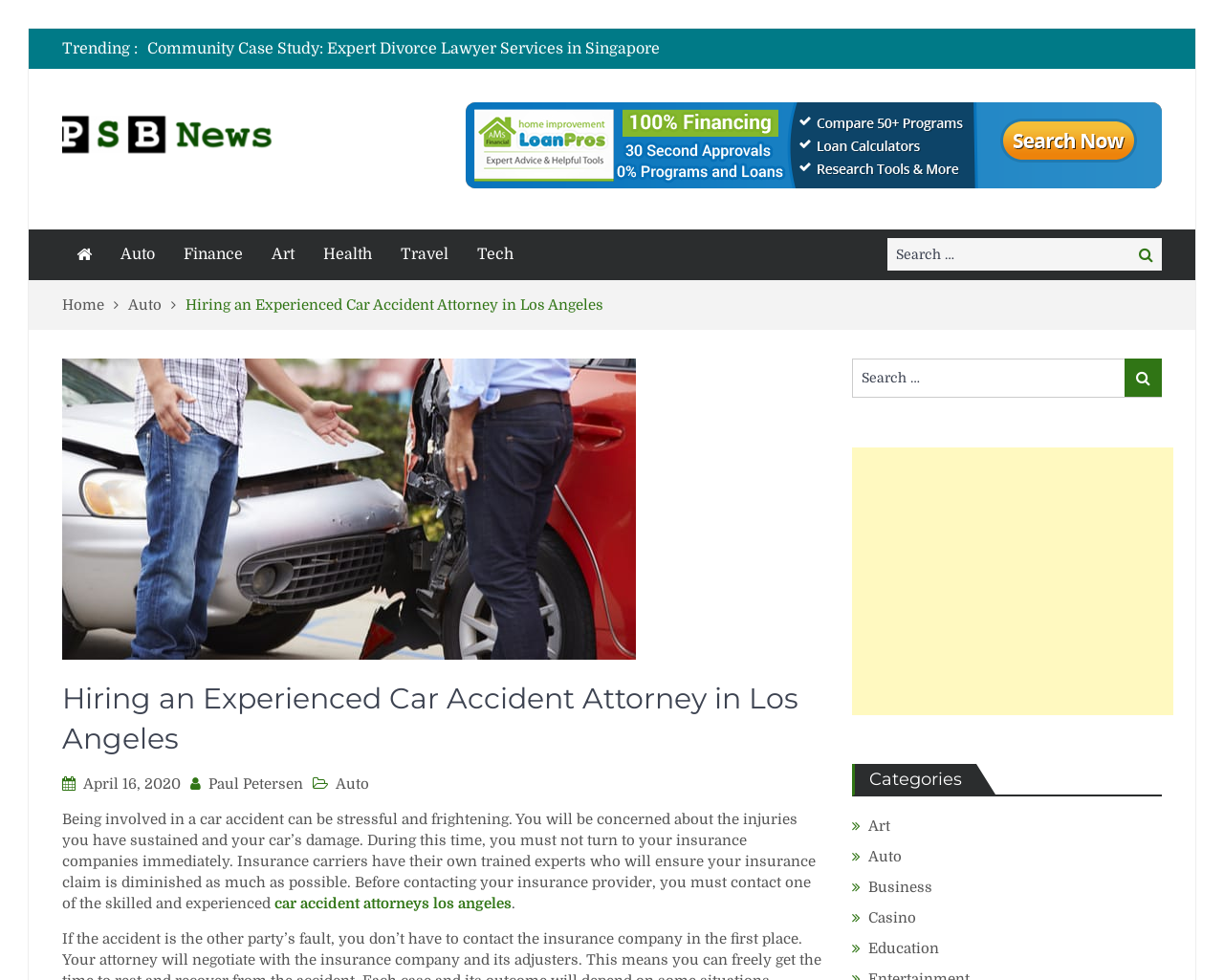Using the information shown in the image, answer the question with as much detail as possible: What is the topic of the article?

The topic of the article can be determined by reading the heading 'Hiring an Experienced Car Accident Attorney in Los Angeles' and the static text 'Being involved in a car accident can be stressful and frightening...' which indicates that the article is about car accident attorneys.